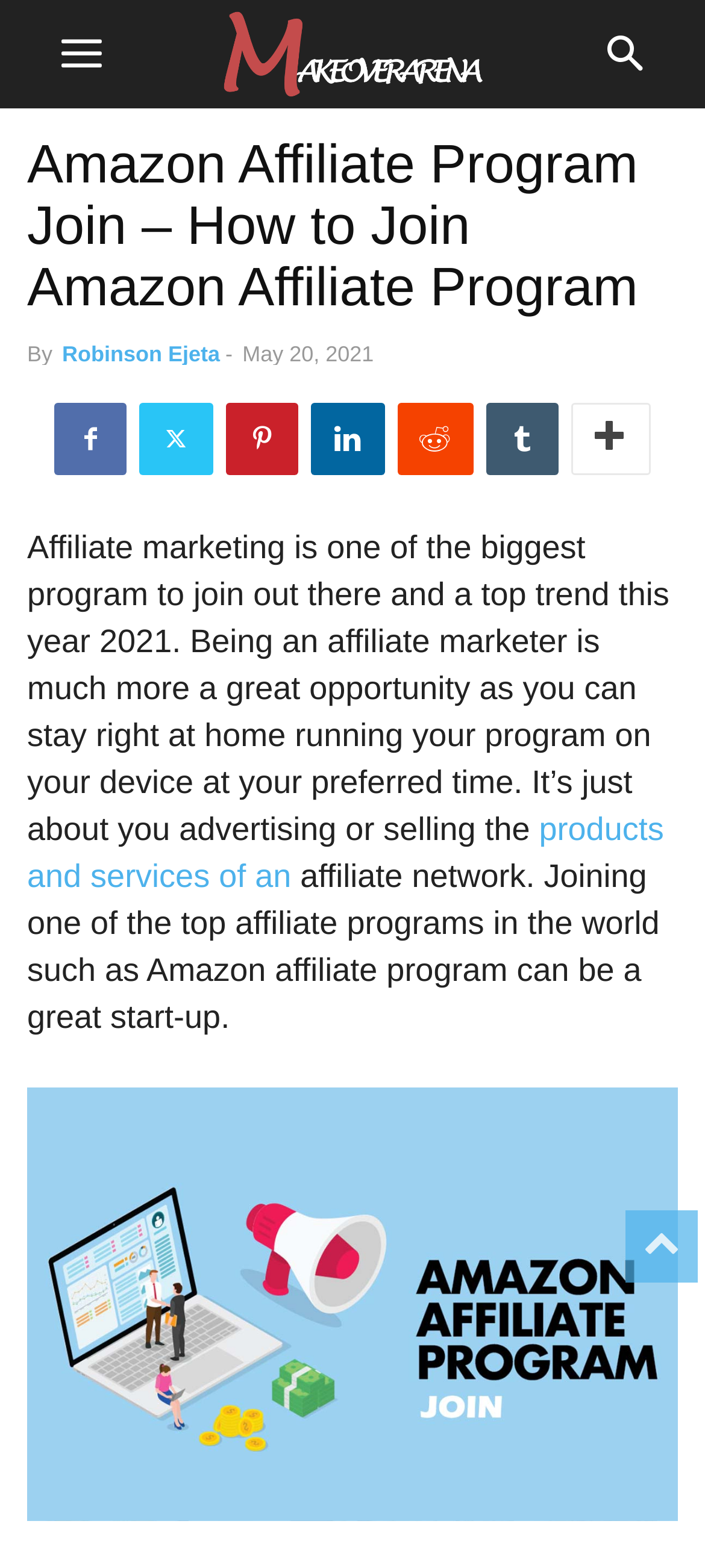Provide a brief response to the question below using one word or phrase:
When was the article published?

May 20, 2021